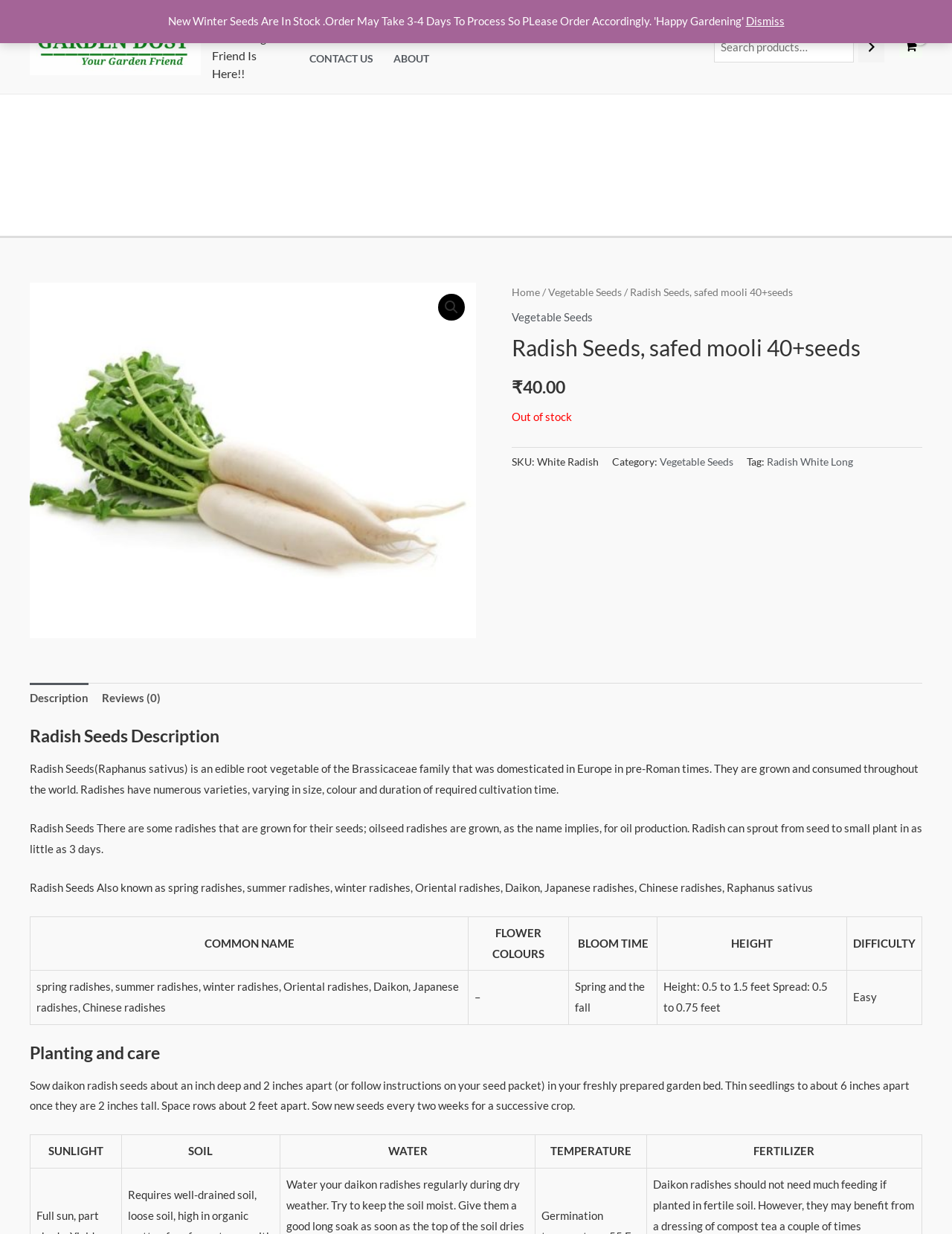Please determine the bounding box coordinates for the element that should be clicked to follow these instructions: "Check product reviews".

[0.107, 0.553, 0.169, 0.579]